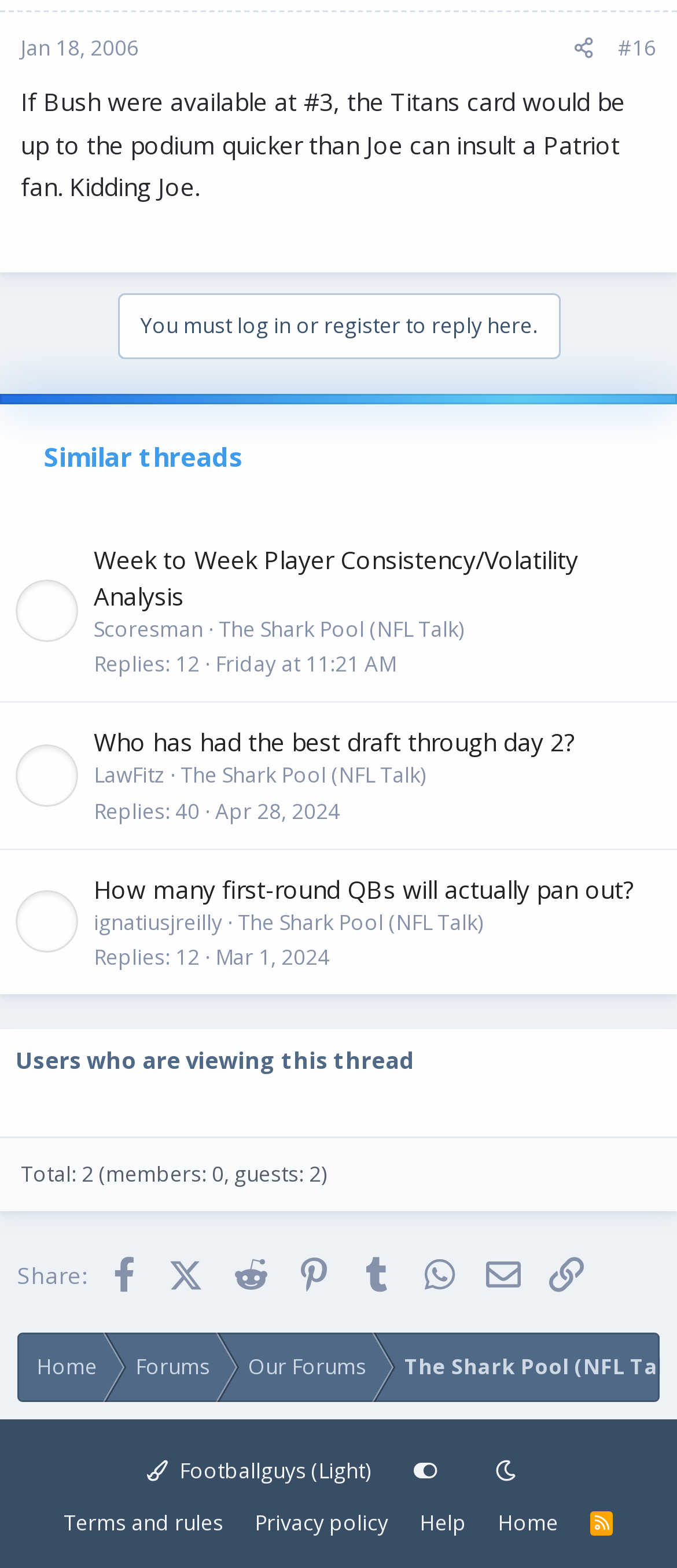Please identify the bounding box coordinates for the region that you need to click to follow this instruction: "Go to the 'Countries' page".

None